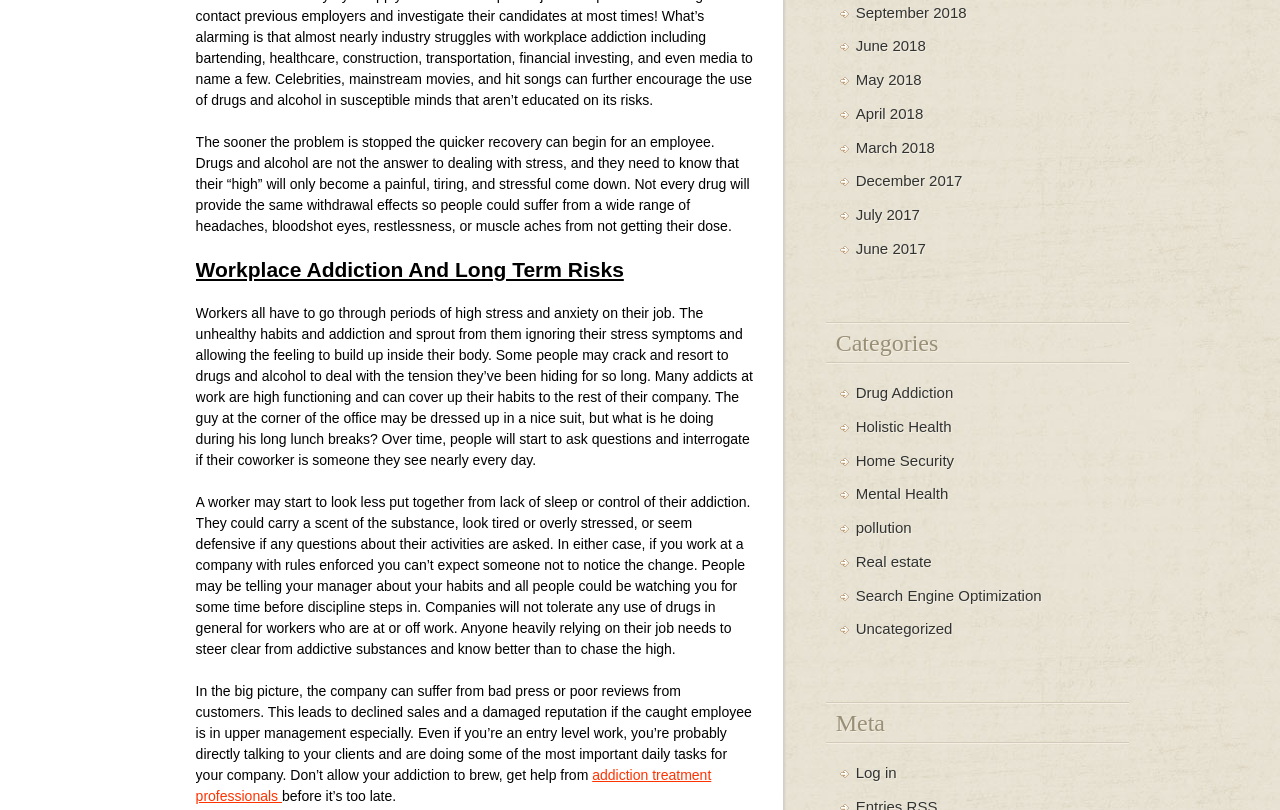Determine the bounding box coordinates for the HTML element mentioned in the following description: "June 2017". The coordinates should be a list of four floats ranging from 0 to 1, represented as [left, top, right, bottom].

[0.669, 0.296, 0.723, 0.317]